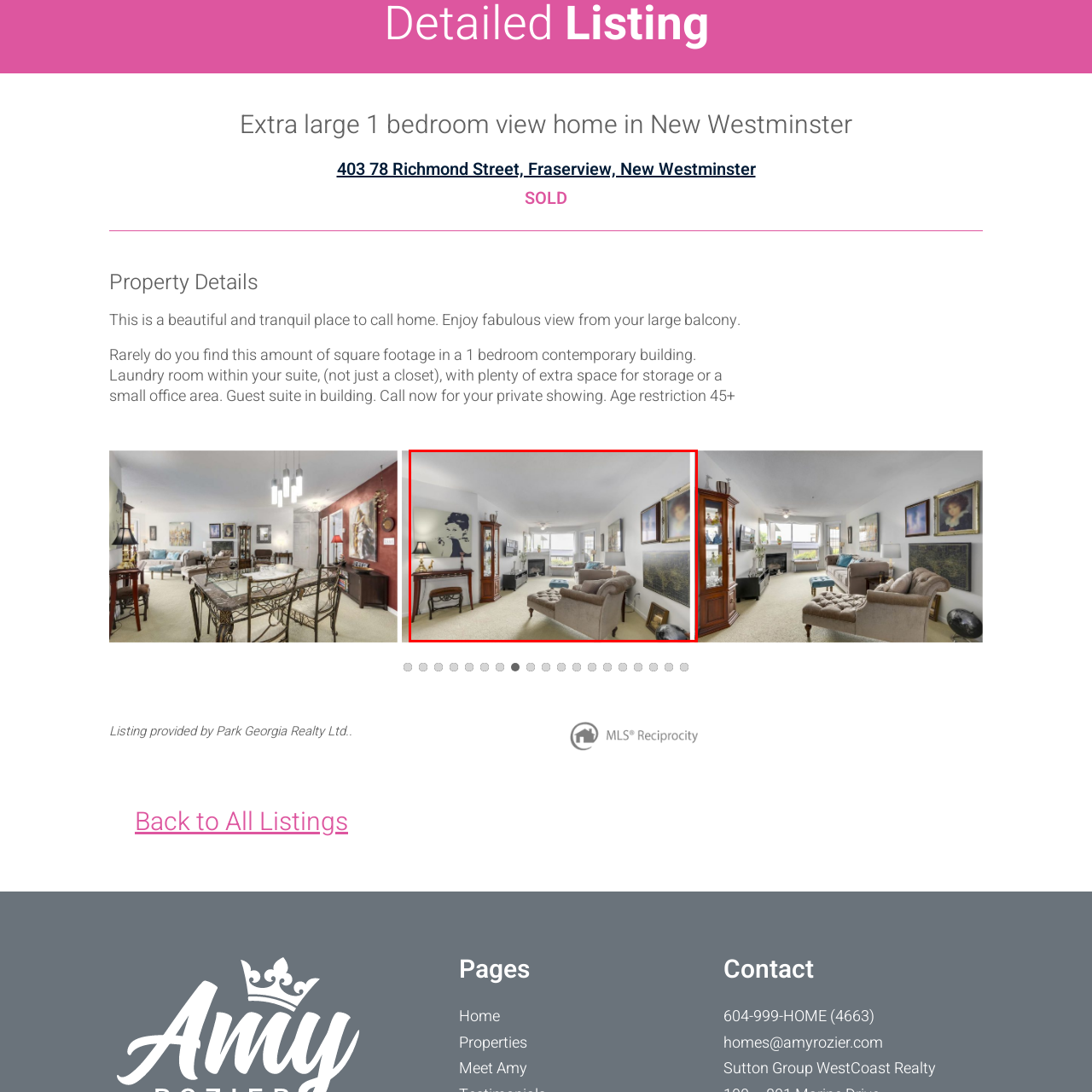Draft a detailed caption for the image located inside the red outline.

This inviting living room is a stunning showcase of contemporary design and comfort, situated in an extra-large one-bedroom home in New Westminster. The space features tasteful decor, including an elegant tall bookshelf and a charming side table illuminated by a classic lamp. A cozy sofa is complemented by decorative cushions, creating an inviting atmosphere perfect for relaxation. 

The large windows allow natural light to pour in, enhancing the warm tones of the room and providing a view of the serene surroundings. Artworks adorn the walls, adding a touch of character and personal style. A fireplace serves as a focal point, offering both warmth and an aesthetic appeal. The soft, neutral carpeting underfoot enhances the comfort of the space, making it a tranquil retreat to call home. 

Overall, this beautifully maintained living area not only showcases ample square footage but also embodies a chic, modern lifestyle, ideal for those seeking tranquility and style in their home.